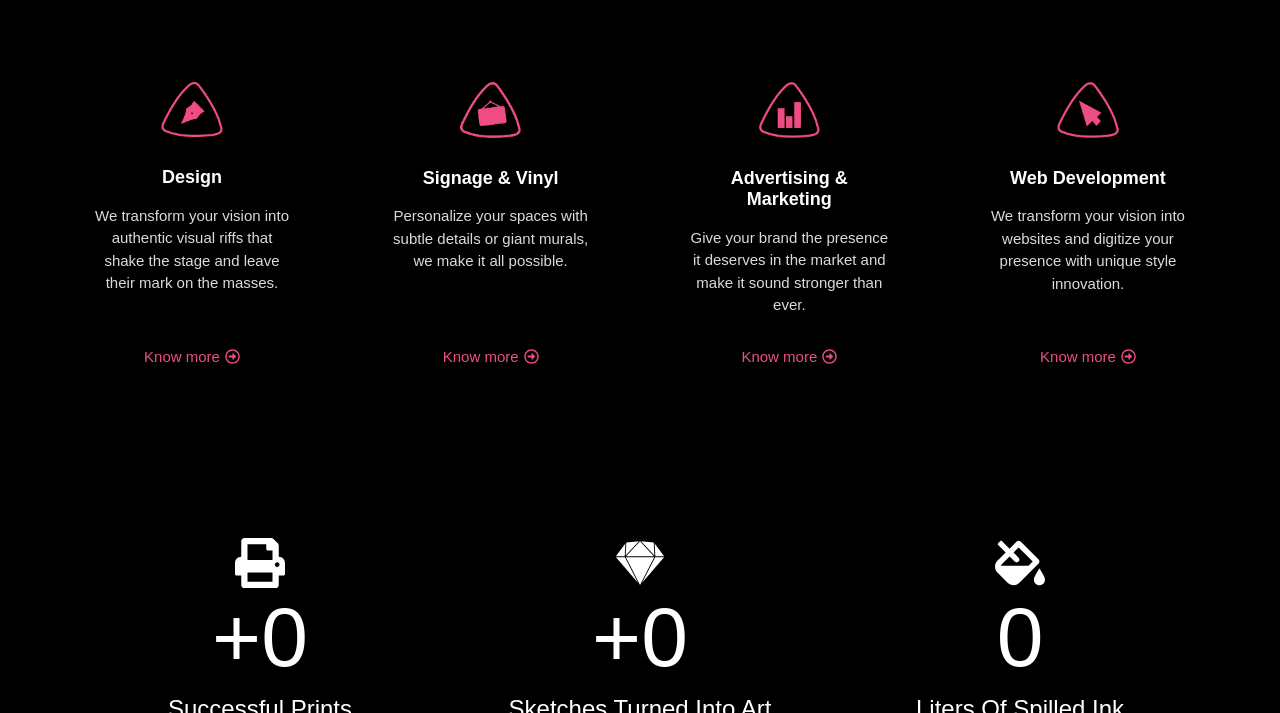How many service categories are listed?
Refer to the image and give a detailed answer to the query.

By examining the webpage structure and content, I found four distinct service categories listed, namely Design, Signage & Vinyl, Advertising & Marketing, and Web Development, each with its own heading and description.